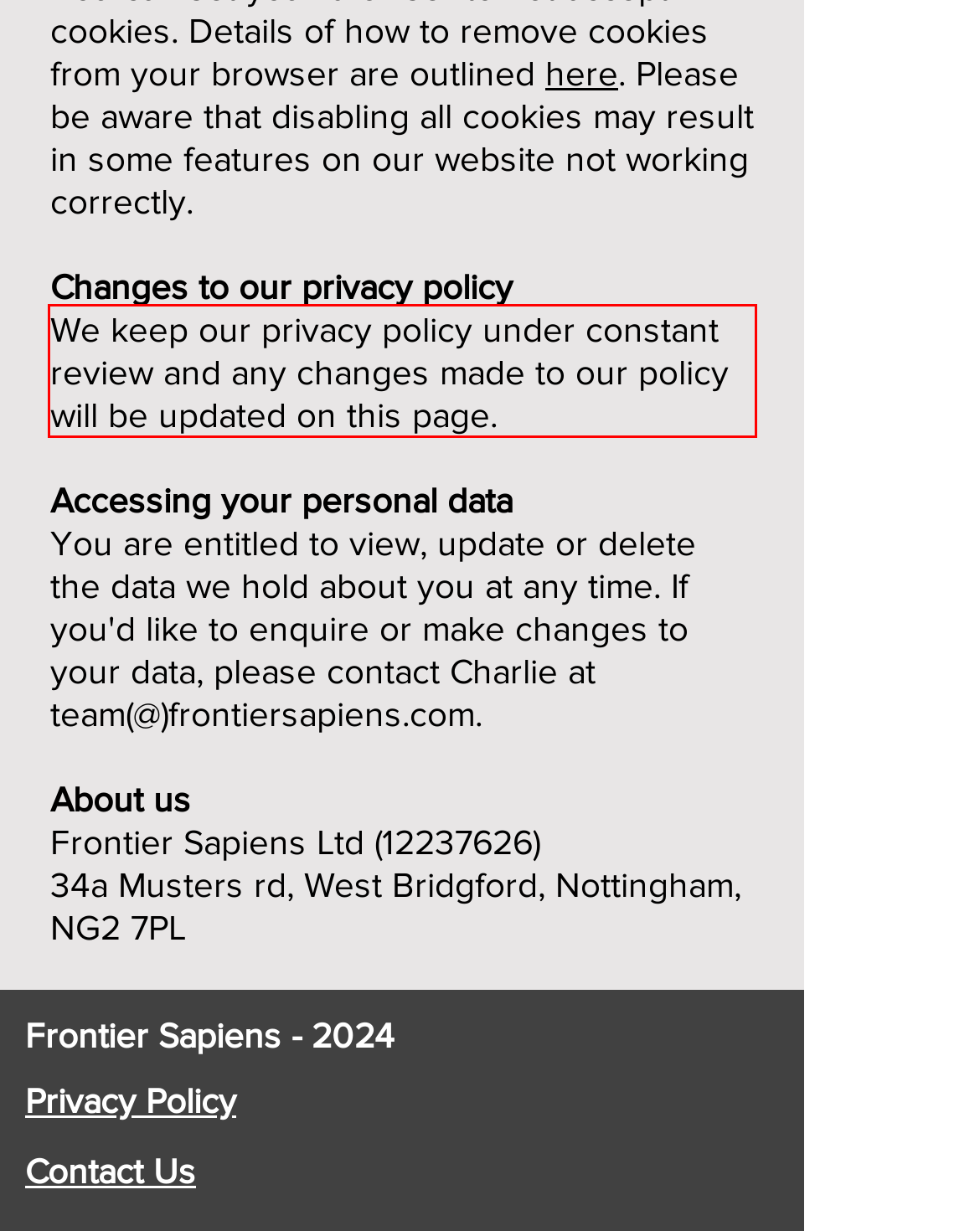Analyze the red bounding box in the provided webpage screenshot and generate the text content contained within.

We keep our privacy policy under constant review and any changes made to our policy will be updated on this page.